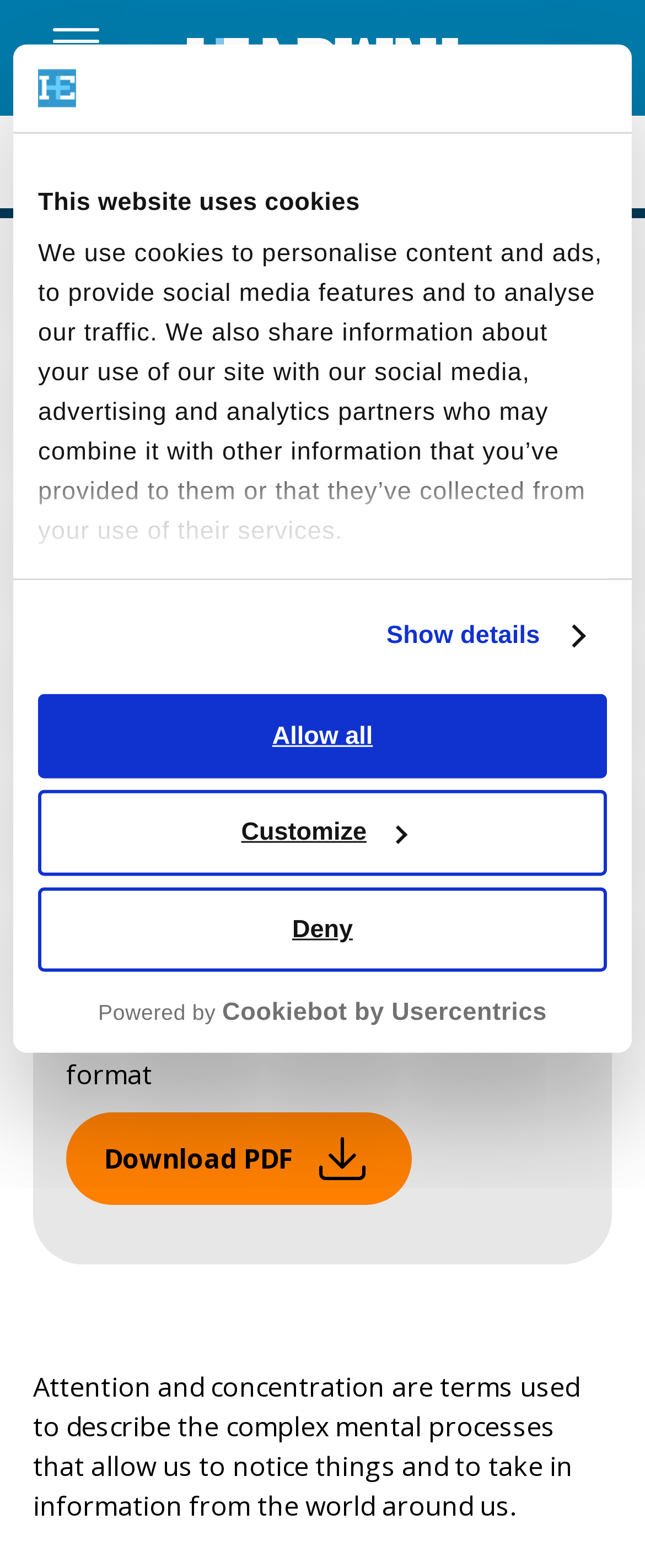Specify the bounding box coordinates of the region I need to click to perform the following instruction: "Click the 'Menu' button". The coordinates must be four float numbers in the range of 0 to 1, i.e., [left, top, right, bottom].

[0.051, 0.005, 0.185, 0.069]